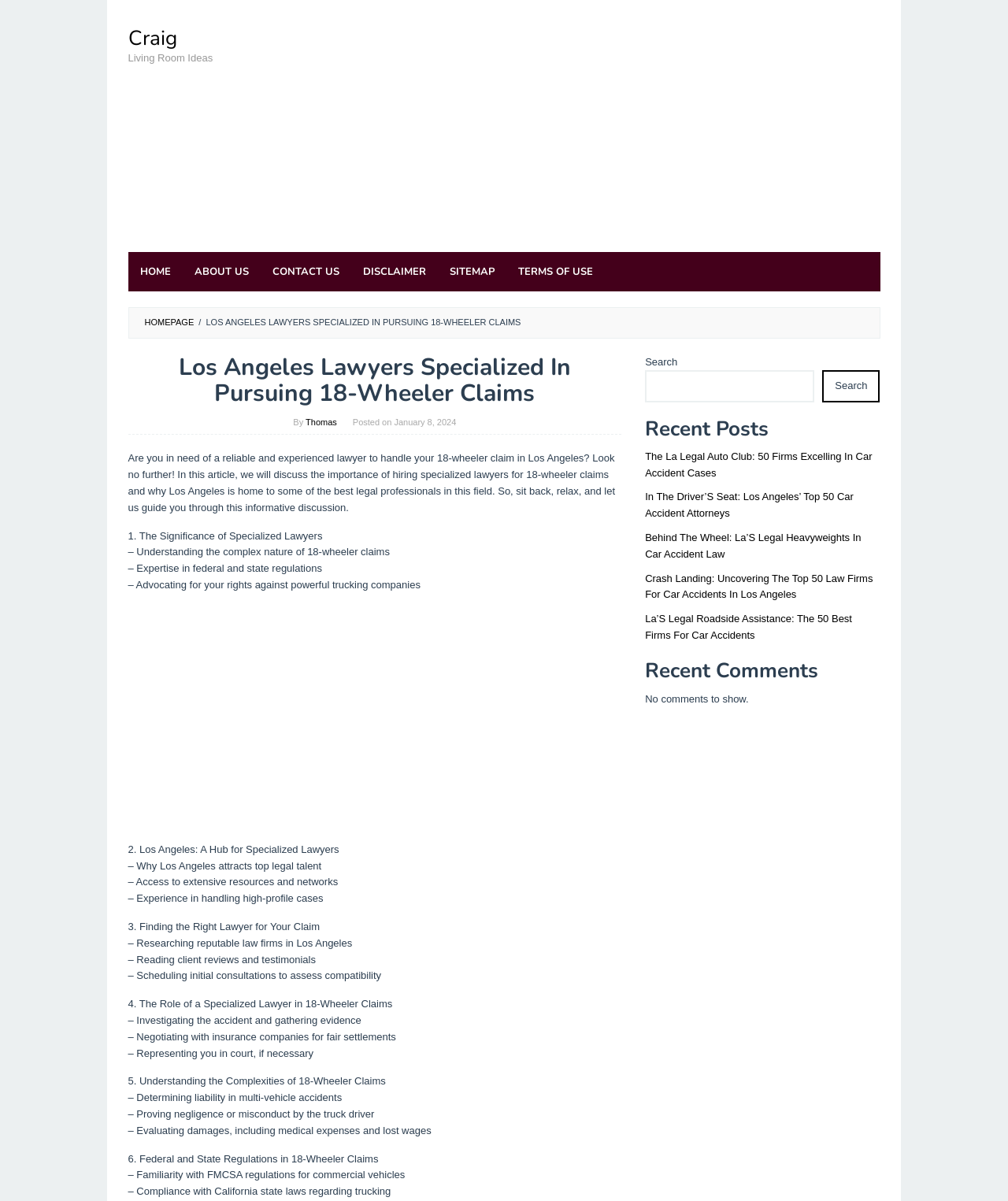Identify the bounding box coordinates of the section that should be clicked to achieve the task described: "Click the 'HOME' link".

[0.127, 0.21, 0.181, 0.243]